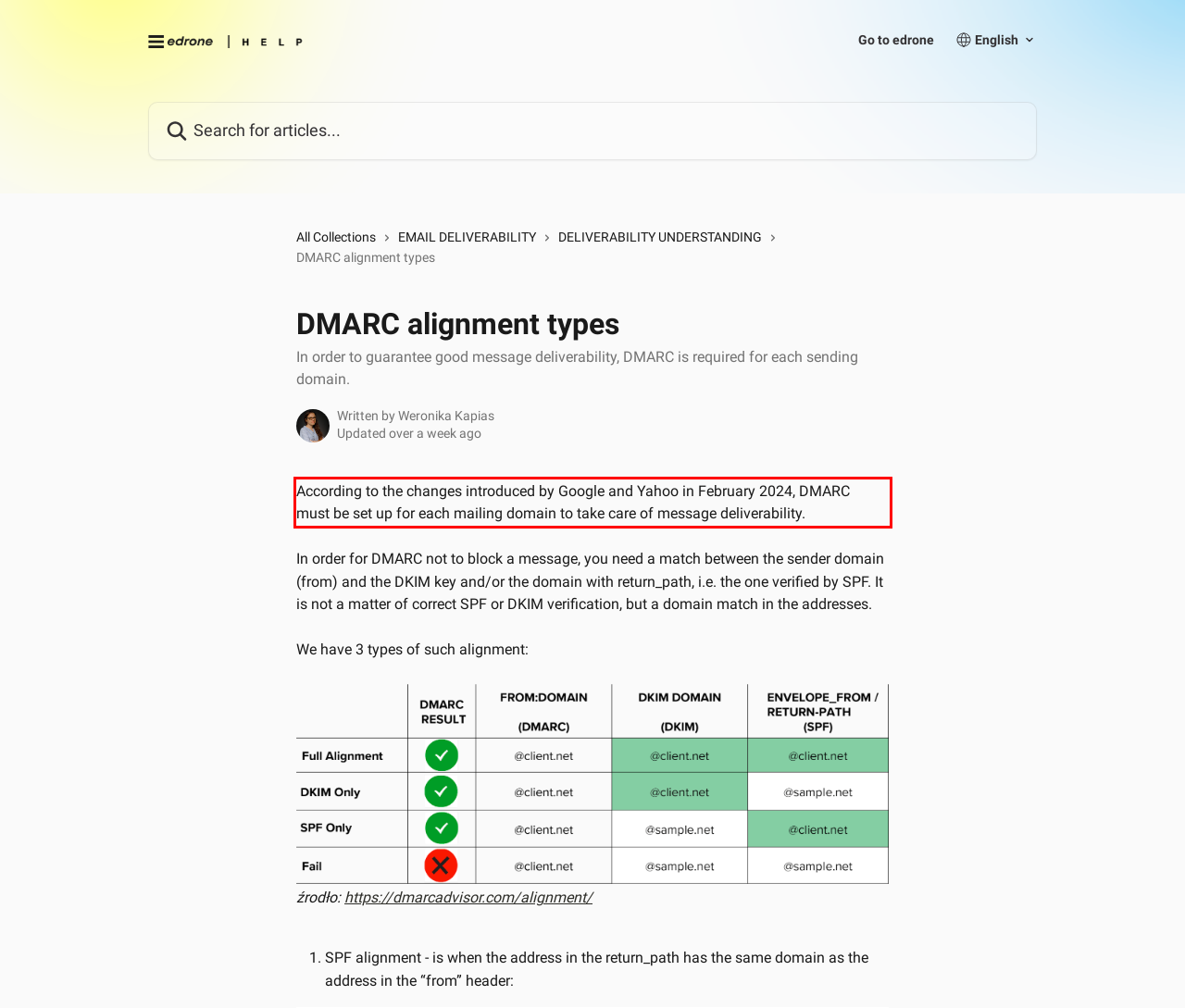Look at the screenshot of the webpage, locate the red rectangle bounding box, and generate the text content that it contains.

According to the changes introduced by Google and Yahoo in February 2024, DMARC must be set up for each mailing domain to take care of message deliverability.